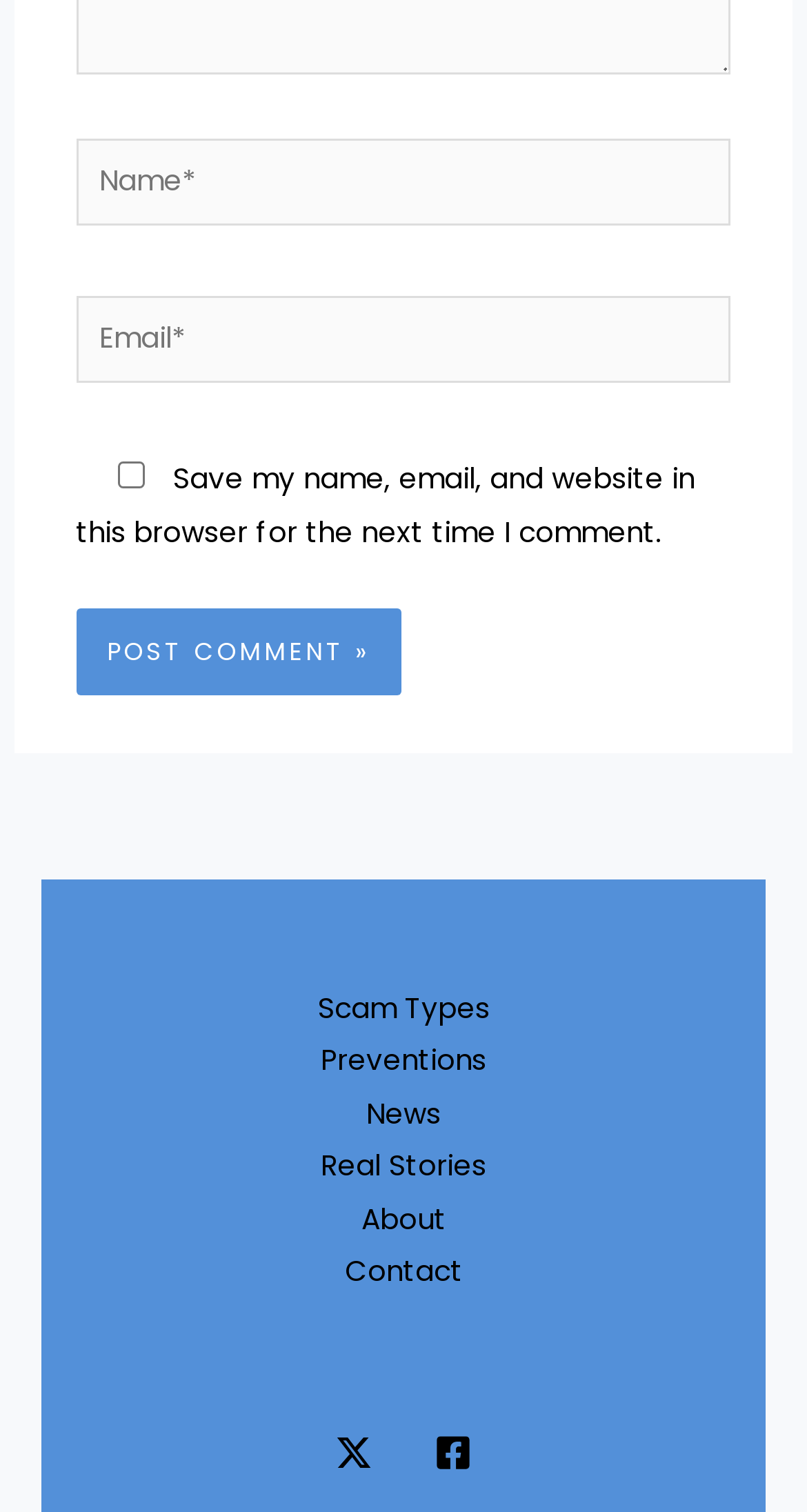Please determine the bounding box coordinates for the element that should be clicked to follow these instructions: "Visit the Scam Types page".

[0.373, 0.65, 0.627, 0.685]